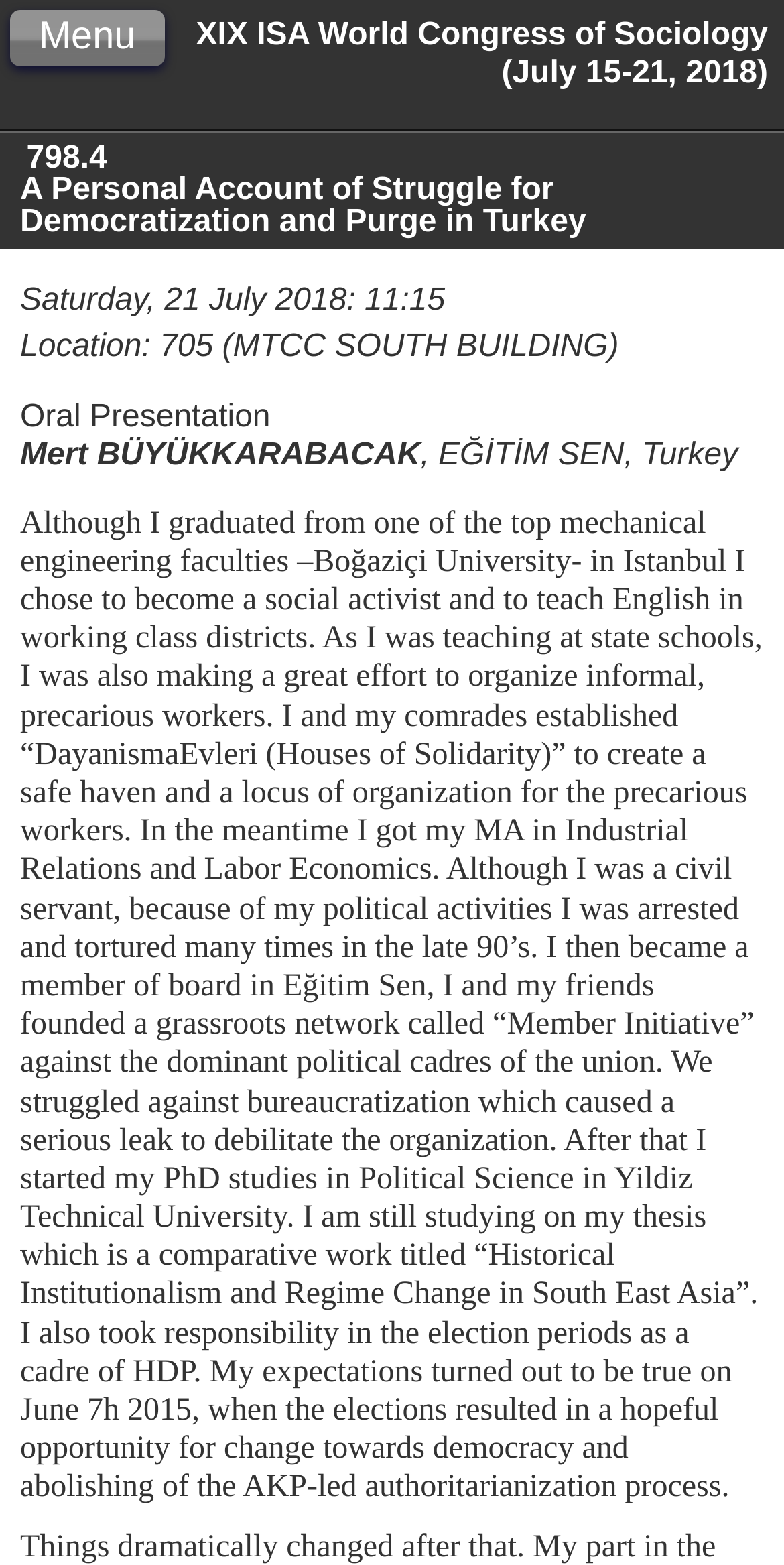What is the name of the organization founded by the author?
Provide a detailed and well-explained answer to the question.

I found the name of the organization founded by the author by reading the text in the StaticText element which mentions that the author and his comrades 'established “DayanismaEvleri (Houses of Solidarity)”'.